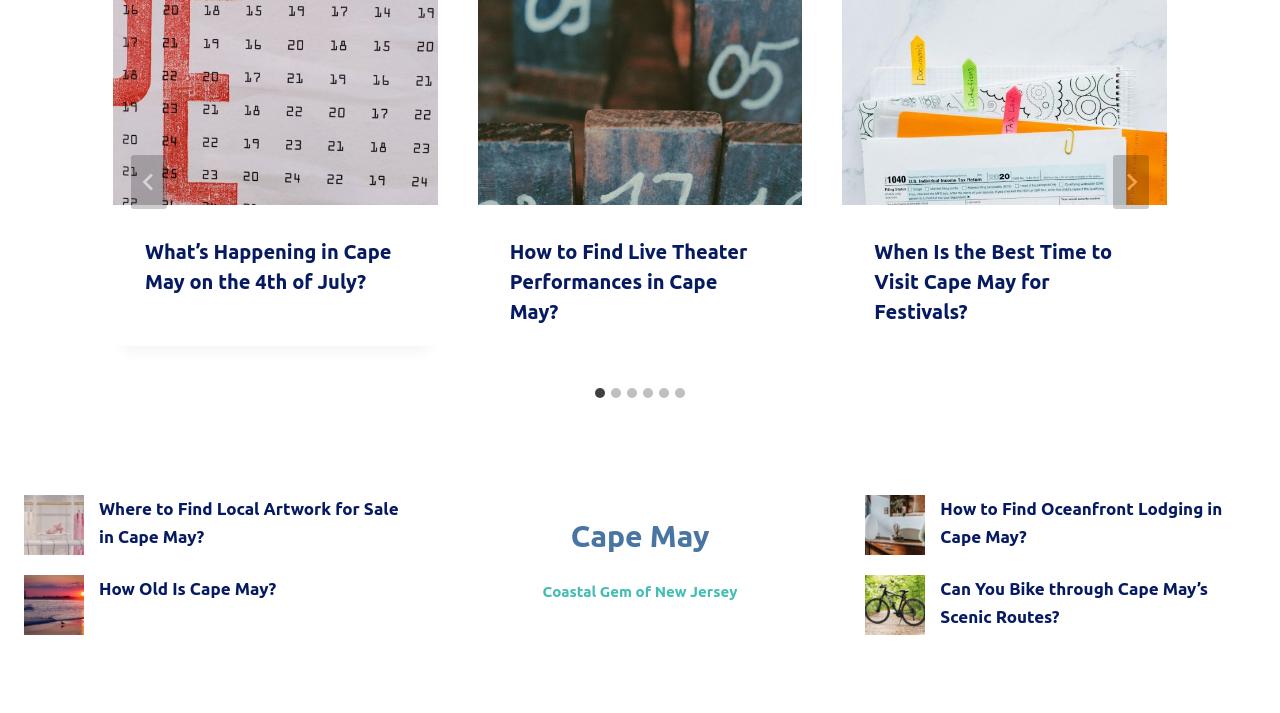Based on the element description aria-label="Go to last slide", identify the bounding box coordinates for the UI element. The coordinates should be in the format (top-left x, top-left y, bottom-right x, bottom-right y) and within the 0 to 1 range.

[0.102, 0.218, 0.13, 0.293]